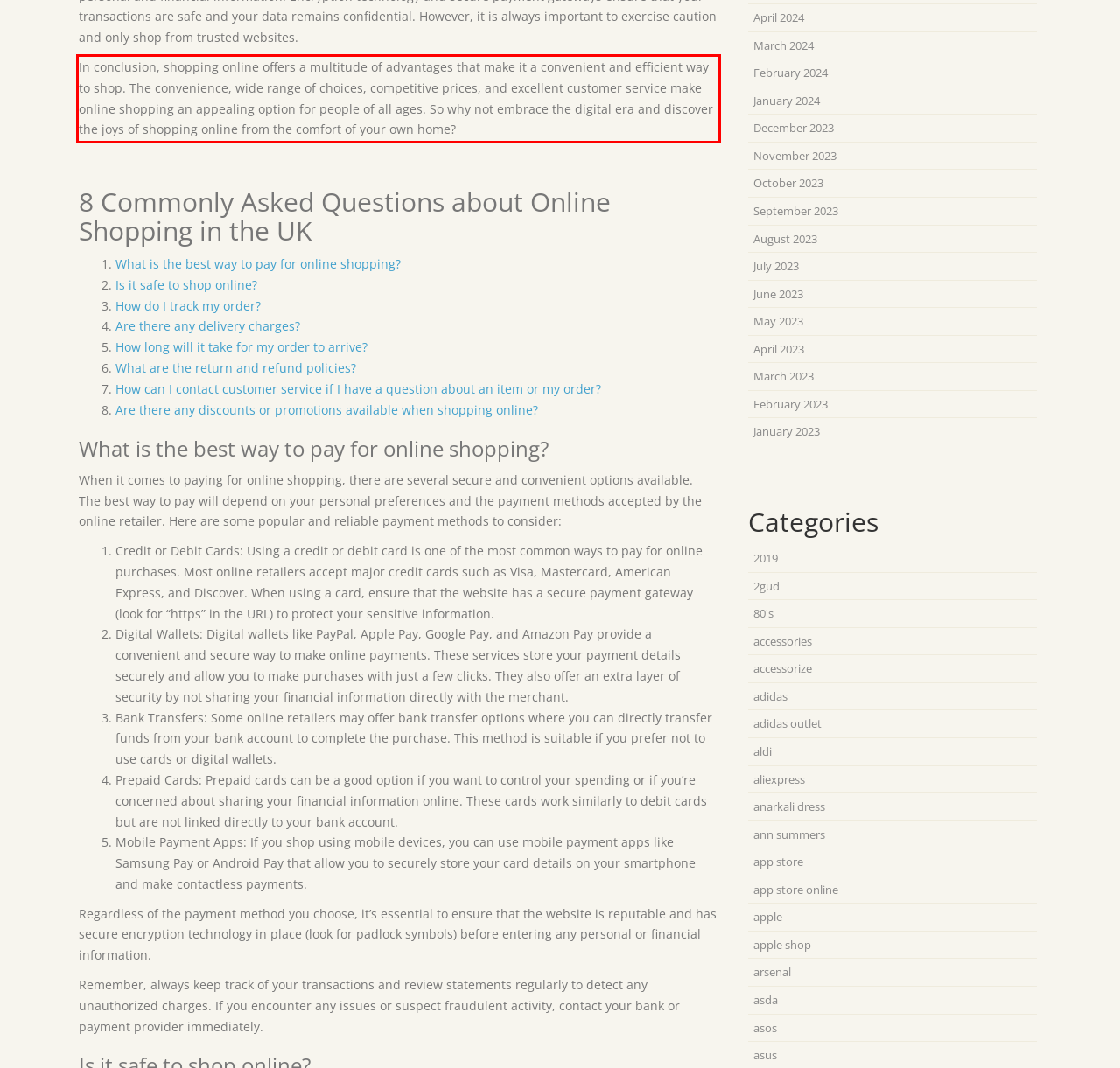Using the provided screenshot of a webpage, recognize and generate the text found within the red rectangle bounding box.

In conclusion, shopping online offers a multitude of advantages that make it a convenient and efficient way to shop. The convenience, wide range of choices, competitive prices, and excellent customer service make online shopping an appealing option for people of all ages. So why not embrace the digital era and discover the joys of shopping online from the comfort of your own home?